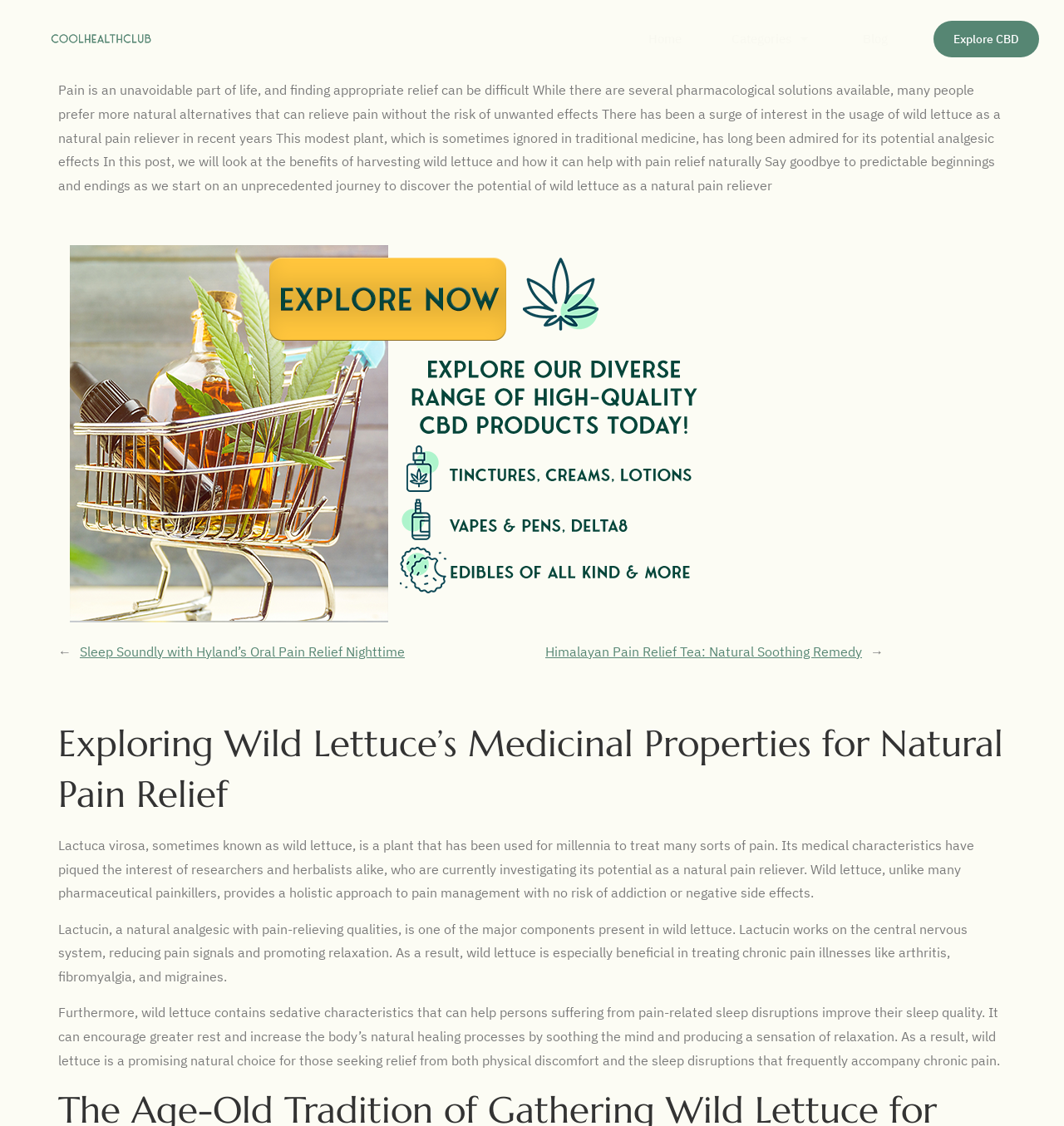Generate a comprehensive description of the contents of the webpage.

This webpage is about natural pain relief, specifically focusing on harvesting wild lettuce as a natural pain reliever. At the top, there are five links: an empty link, followed by "Home", "Categories", "Blog", and "Explore CBD" from left to right. 

Below these links, there is a long paragraph of text that introduces the topic of natural pain relief and the benefits of using wild lettuce. This text is positioned near the top-left of the page. 

To the right of this introductory text, there is a link "how to harvest wild lettuce for pain relief" with an accompanying image. Below this link, there are two more links: "Sleep Soundly with Hyland’s Oral Pain Relief Nighttime" and "Himalayan Pain Relief Tea: Natural Soothing Remedy". 

Further down the page, there is a heading "Exploring Wild Lettuce’s Medicinal Properties for Natural Pain Relief". Below this heading, there are three blocks of text that discuss the medicinal properties of wild lettuce, its natural analgesic components, and its benefits in treating chronic pain and improving sleep quality. These blocks of text are positioned near the left side of the page.